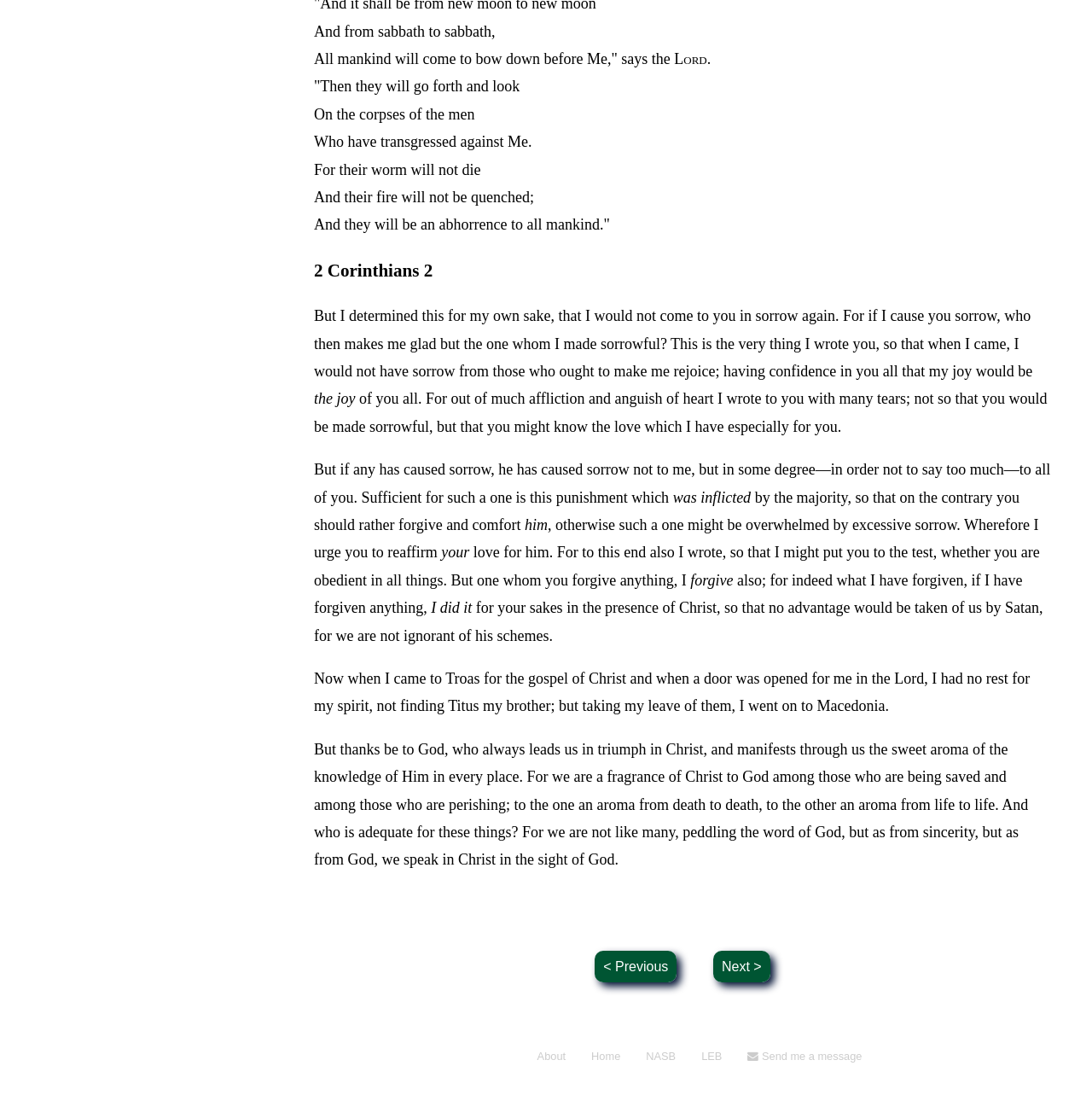What is the context of the text?
Provide a short answer using one word or a brief phrase based on the image.

Biblical passage